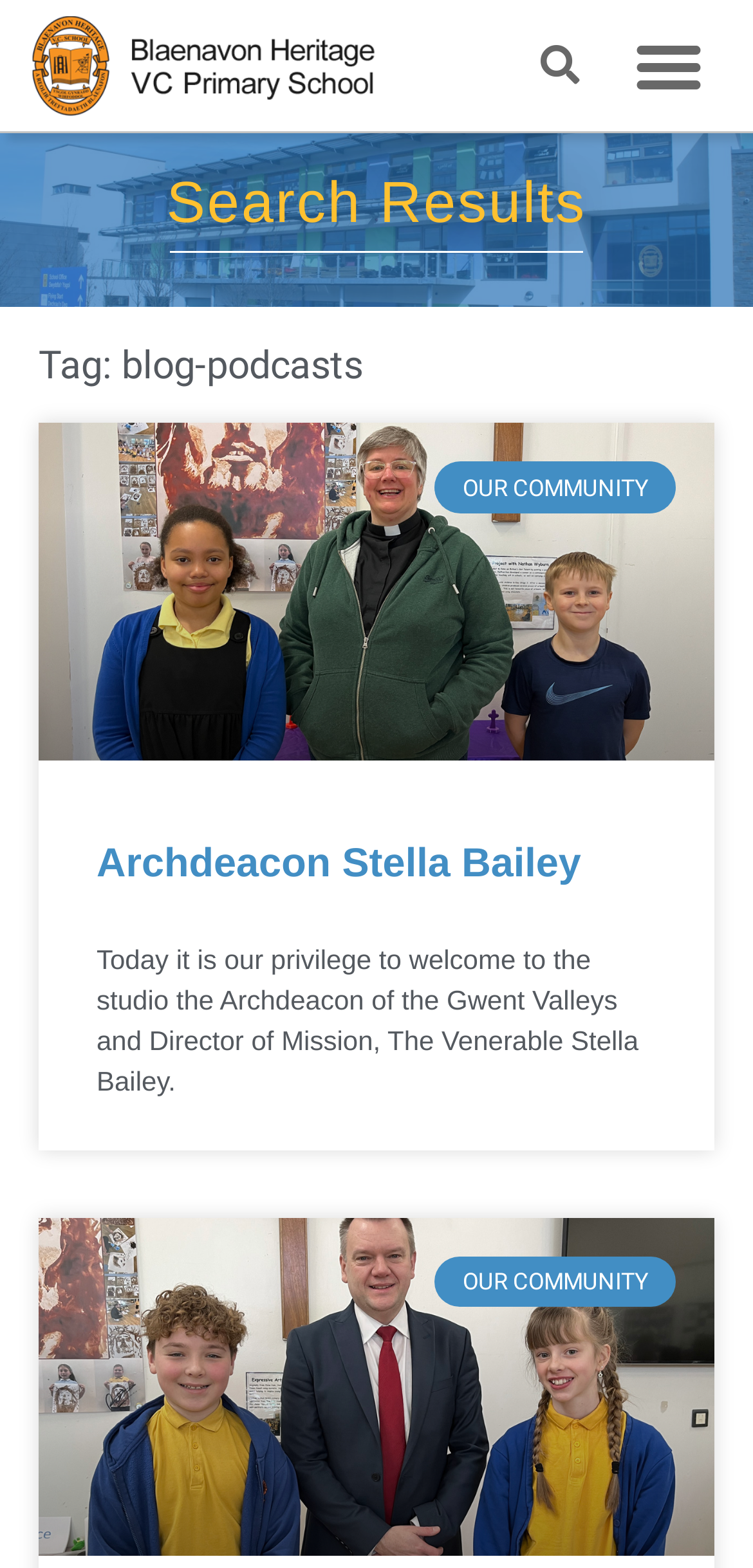What is the title of the latest article? Analyze the screenshot and reply with just one word or a short phrase.

Archdeacon Stella Bailey